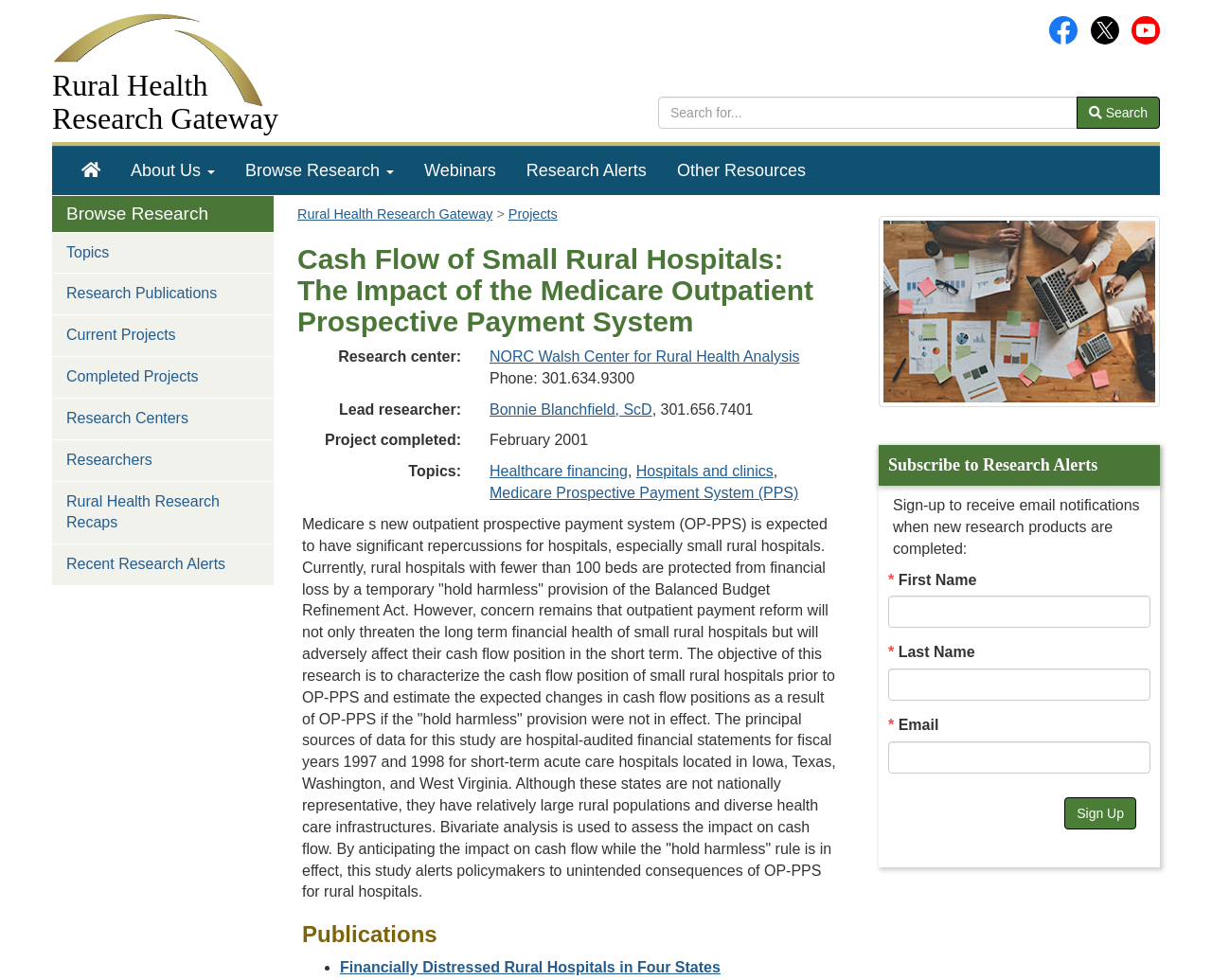Could you highlight the region that needs to be clicked to execute the instruction: "Visit Rural Health Research Gateway"?

[0.043, 0.0, 0.52, 0.139]